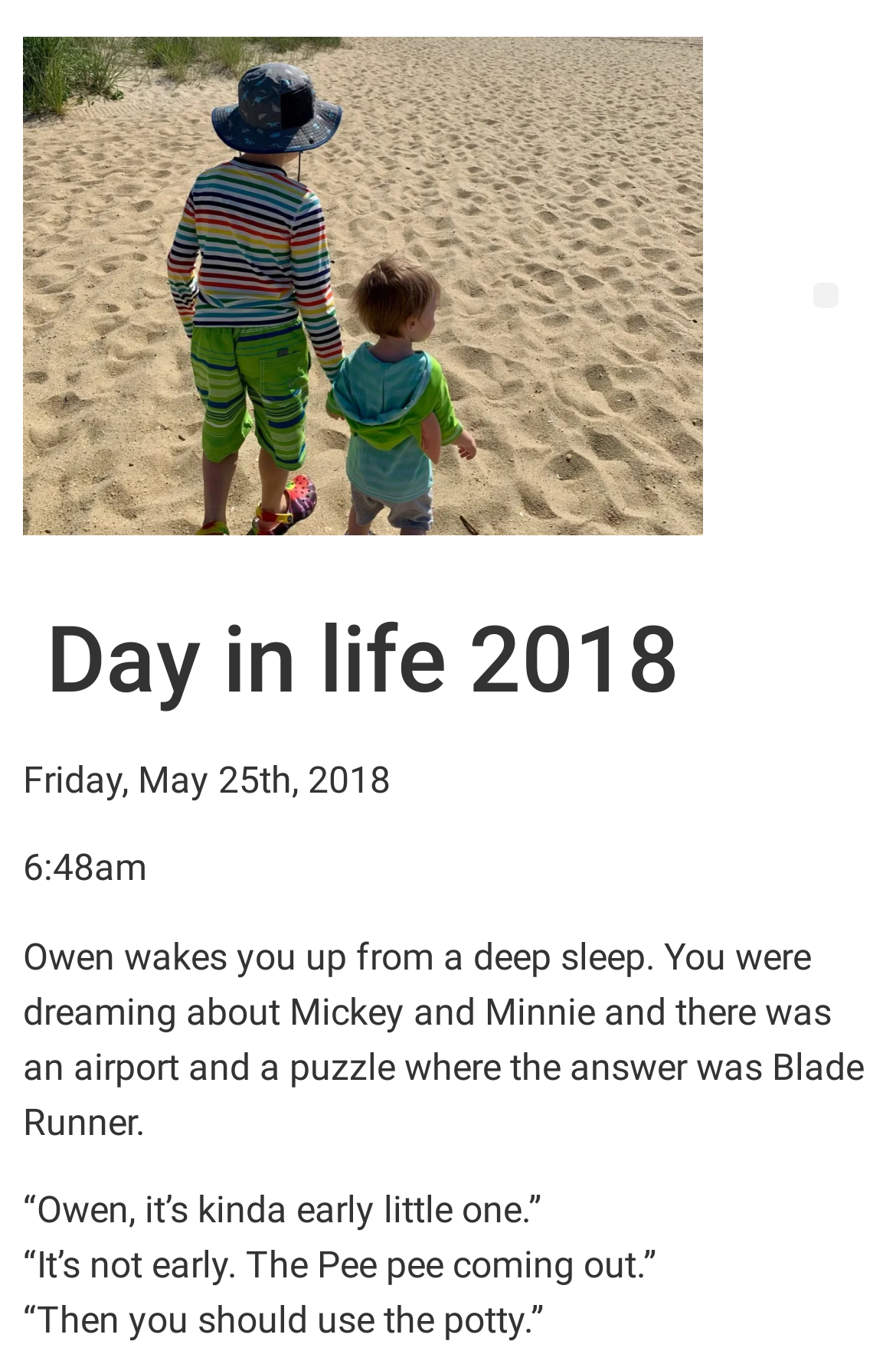Provide a short answer using a single word or phrase for the following question: 
What is the context of the puzzle mentioned?

Airport